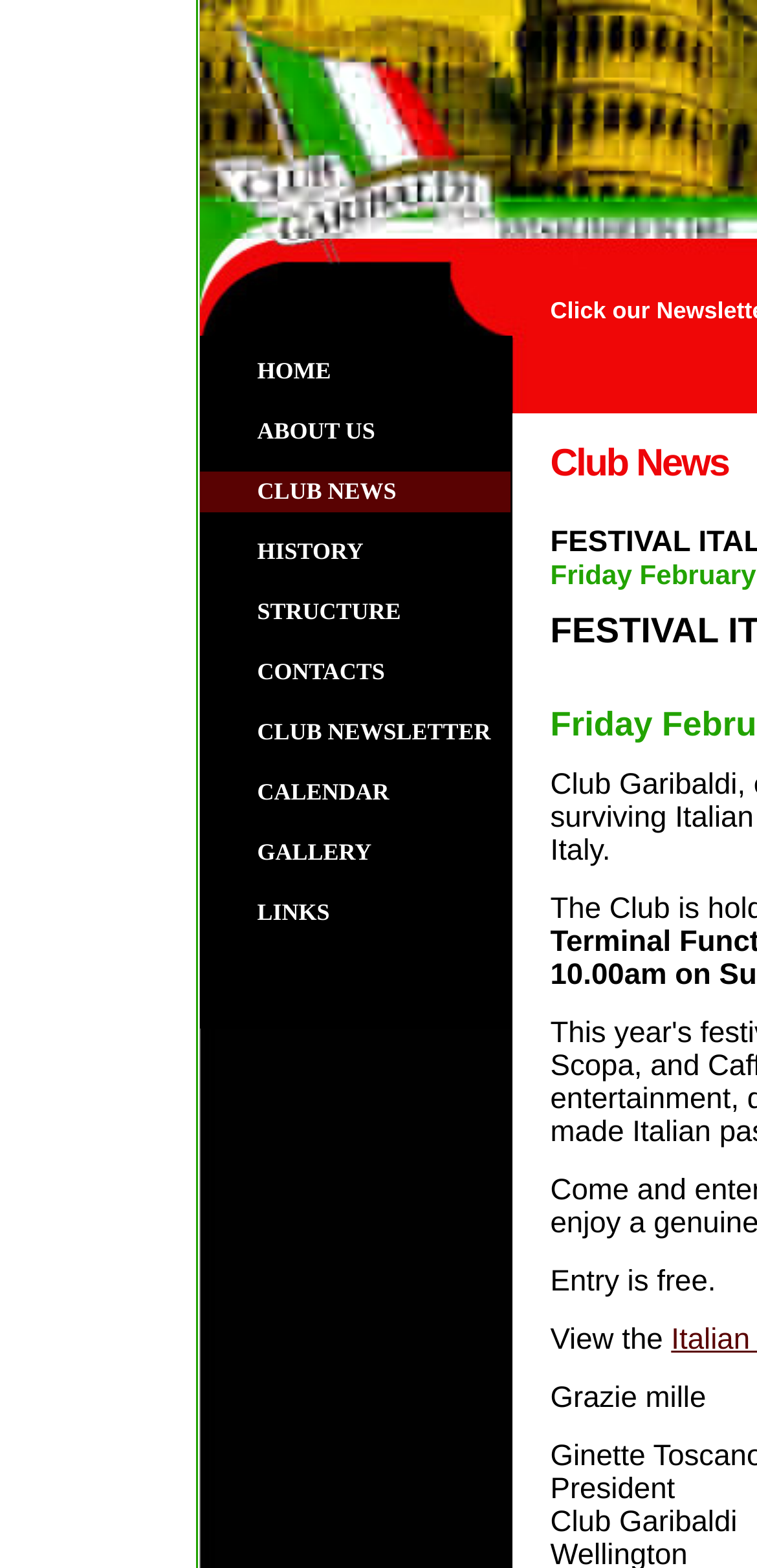Please identify the bounding box coordinates of the element's region that needs to be clicked to fulfill the following instruction: "View Rehabilitation services". The bounding box coordinates should consist of four float numbers between 0 and 1, i.e., [left, top, right, bottom].

None